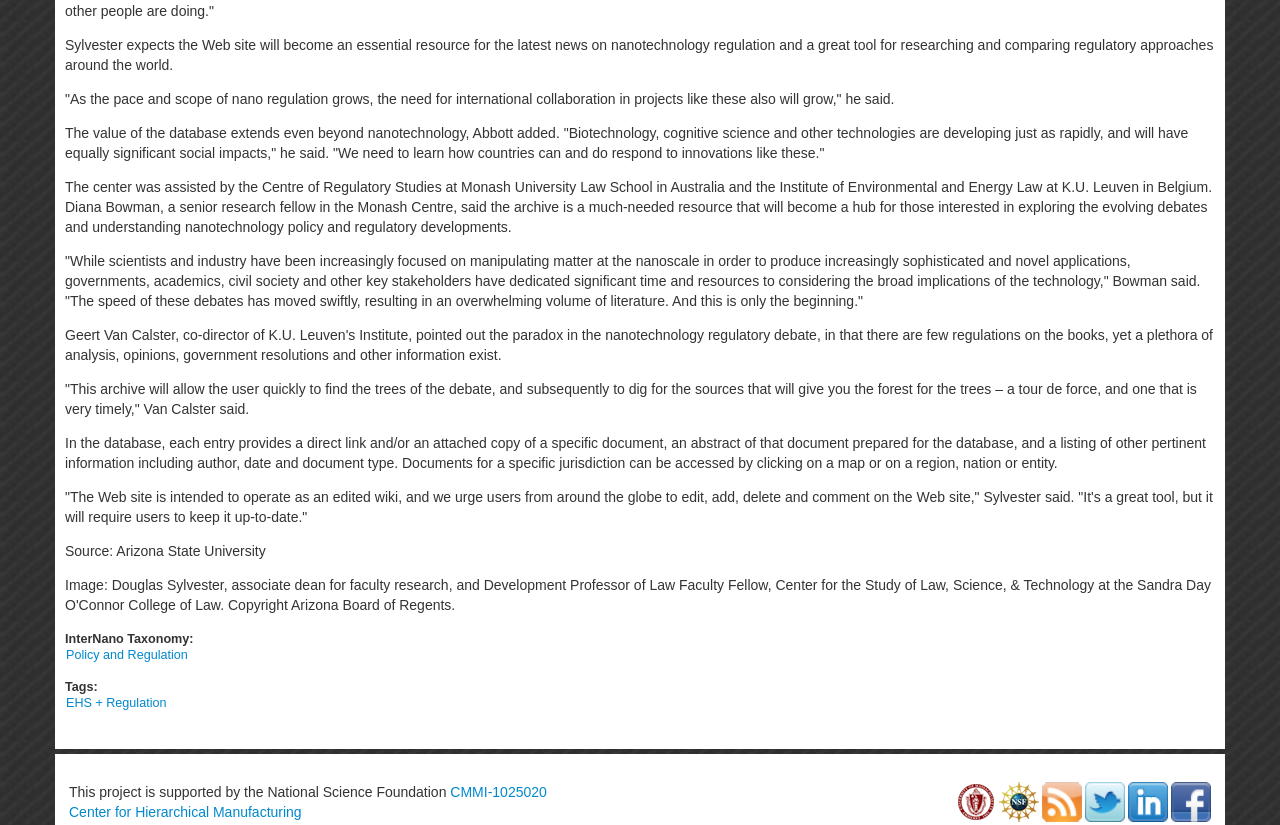Based on the element description, predict the bounding box coordinates (top-left x, top-left y, bottom-right x, bottom-right y) for the UI element in the screenshot: Policy and Regulation

[0.051, 0.784, 0.148, 0.801]